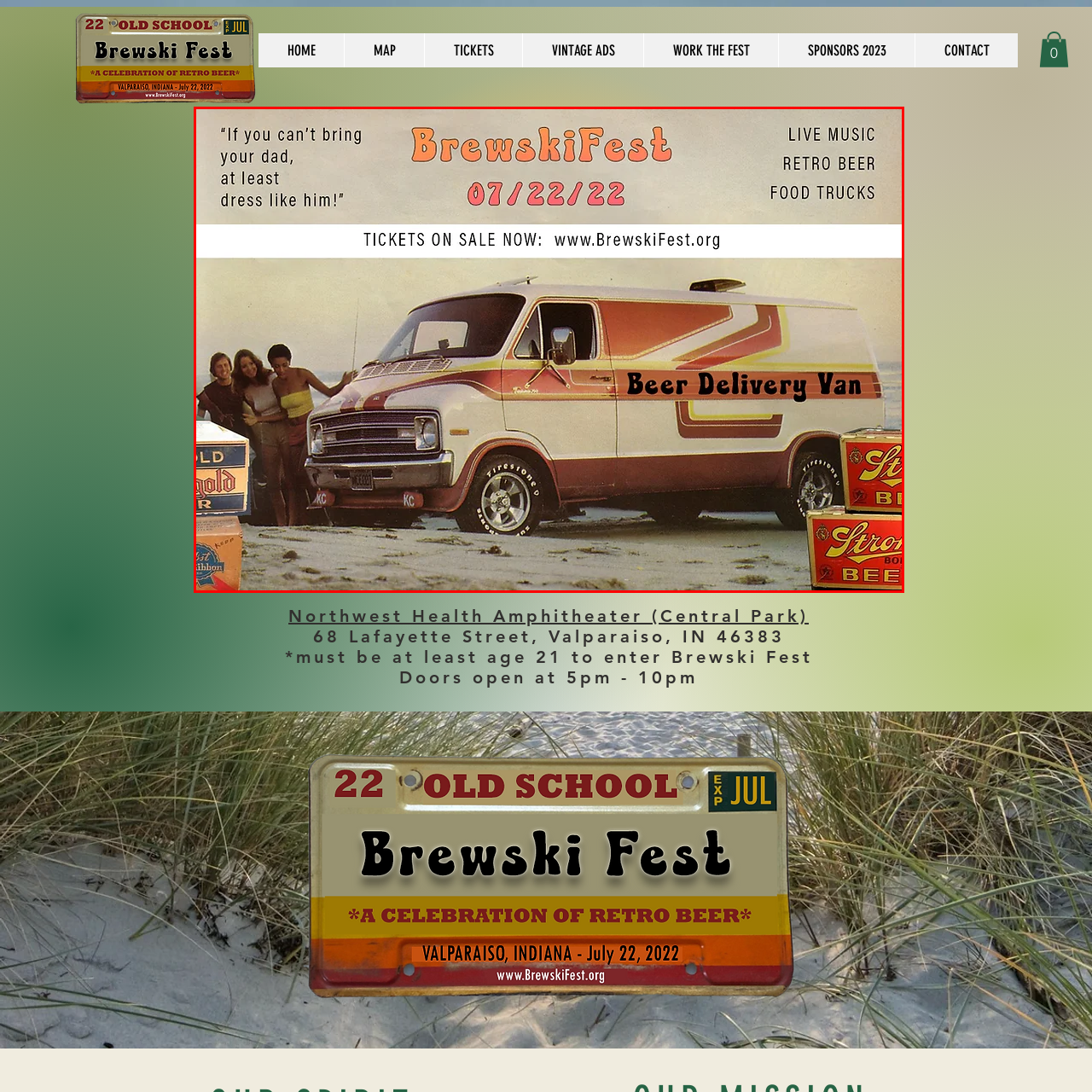Look at the image enclosed by the red boundary and give a detailed answer to the following question, grounding your response in the image's content: 
What is the setting of the festival?

The backdrop of the image suggests a seaside setting, which enhances the festival's relaxed atmosphere.